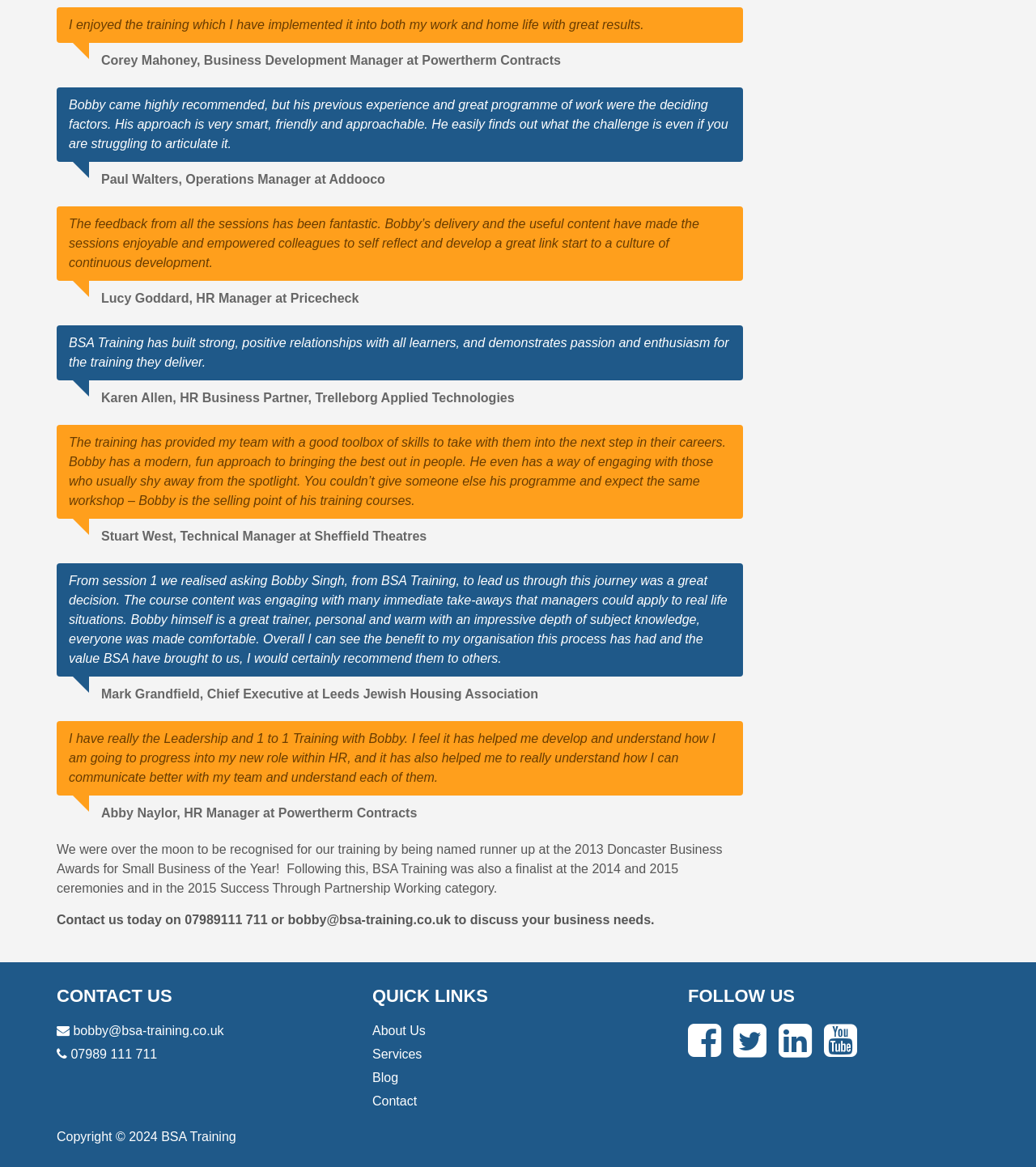Refer to the image and provide a thorough answer to this question:
What is the topic of the training courses mentioned on the webpage?

The topic of the training courses can be inferred from the testimonials and the descriptions of the training sessions, which mention leadership, development, and communication skills.